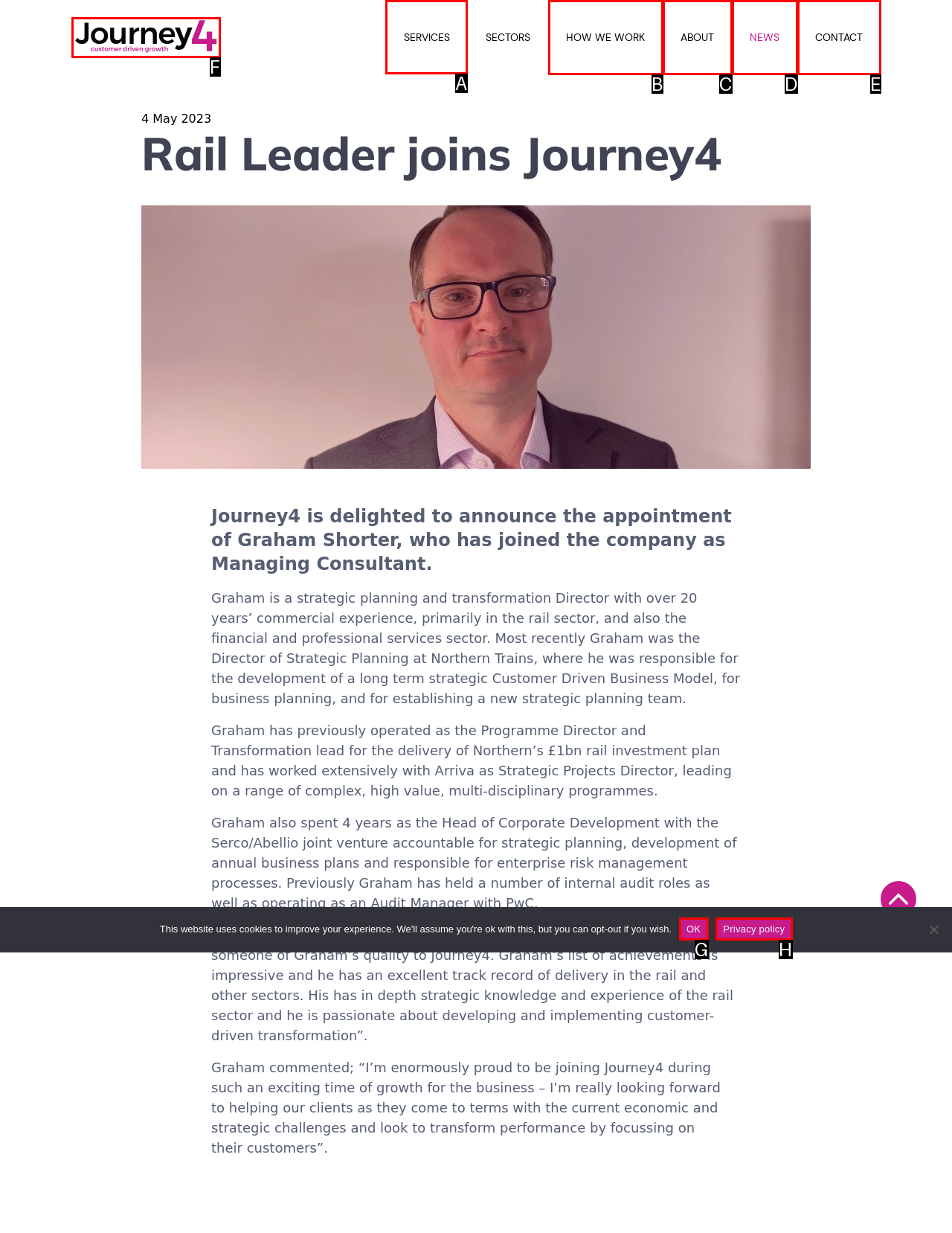Identify the HTML element you need to click to achieve the task: View SERVICES. Respond with the corresponding letter of the option.

A